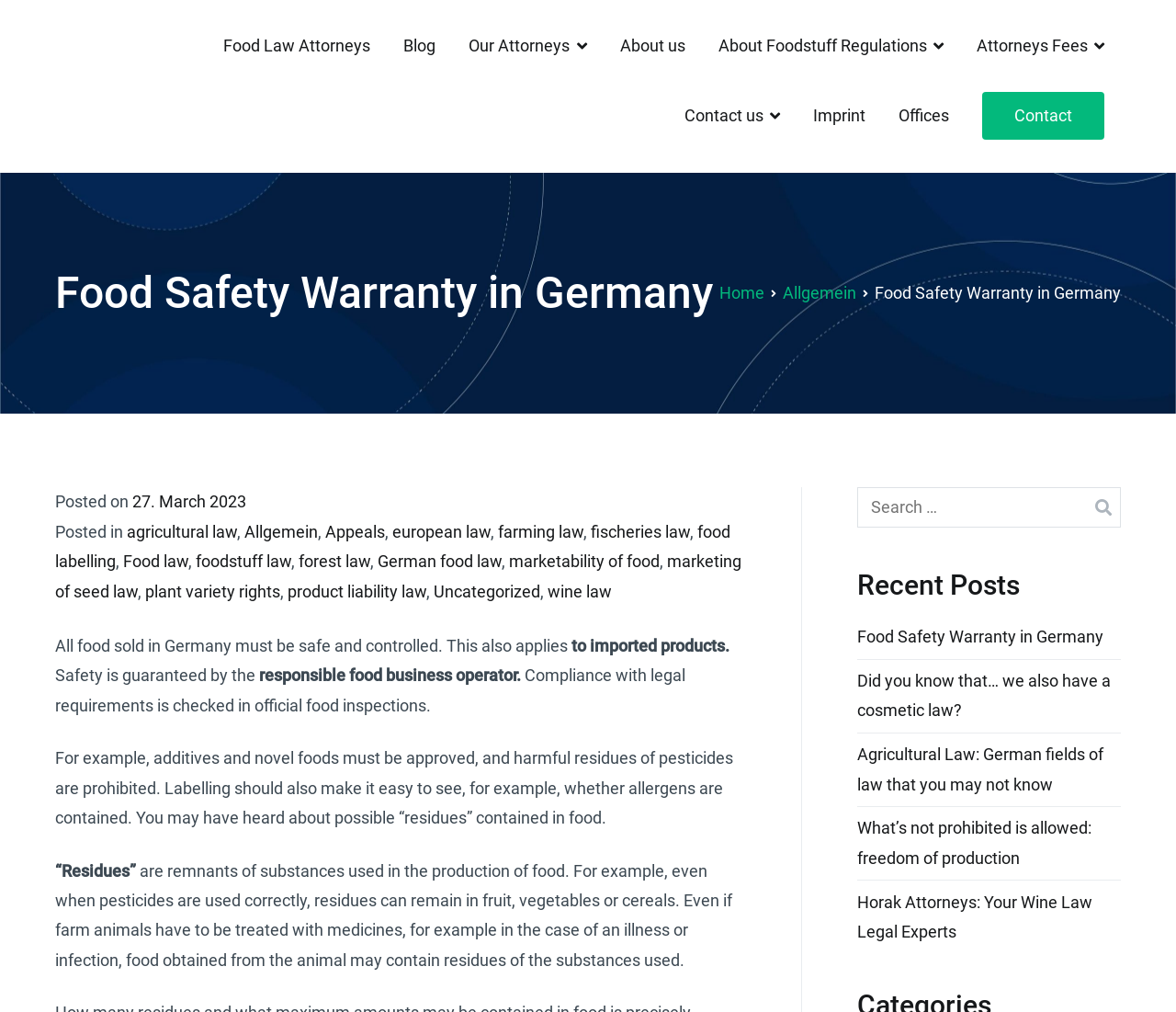Identify the bounding box coordinates for the UI element mentioned here: "Food law". Provide the coordinates as four float values between 0 and 1, i.e., [left, top, right, bottom].

[0.105, 0.545, 0.16, 0.564]